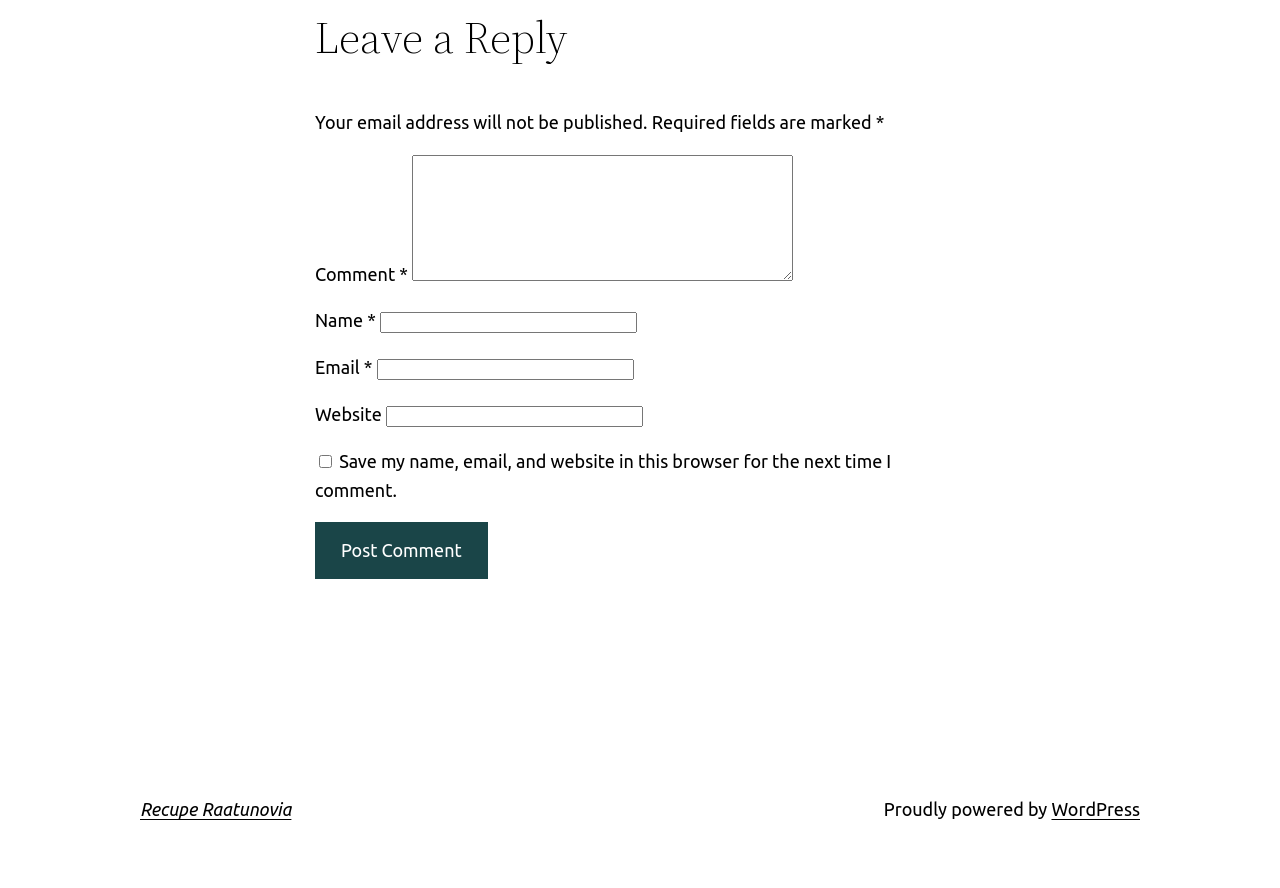Please find the bounding box coordinates for the clickable element needed to perform this instruction: "Leave a comment".

[0.246, 0.015, 0.754, 0.072]